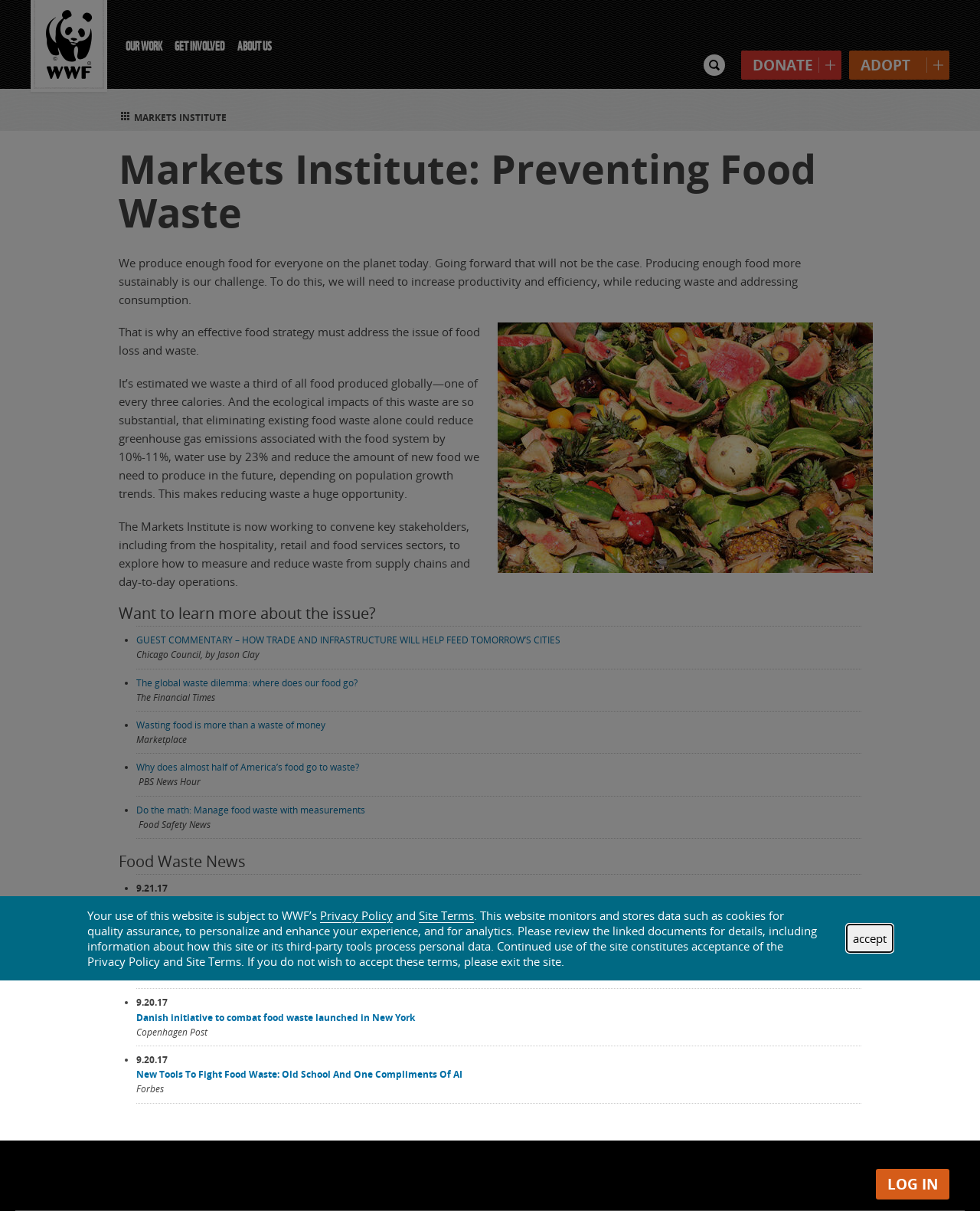Construct a thorough caption encompassing all aspects of the webpage.

The webpage is about the Markets Institute of the World Wildlife Fund (WWF) and its focus on preventing food waste. At the top, there is a prominent title "Markets Institute: Preventing Food Waste | Pages | WWF". 

A modal dialog box appears in the lower middle section of the page, taking up about a quarter of the screen. Within this dialog, there is a paragraph of text that explains the website's privacy policy and site terms. The text is divided into several sections, with links to "Privacy Policy" and "Site Terms" embedded within the text. The paragraph also explains how the website uses cookies and processes personal data. 

At the bottom right of the dialog box, there is an "accept" button, which is currently in focus.